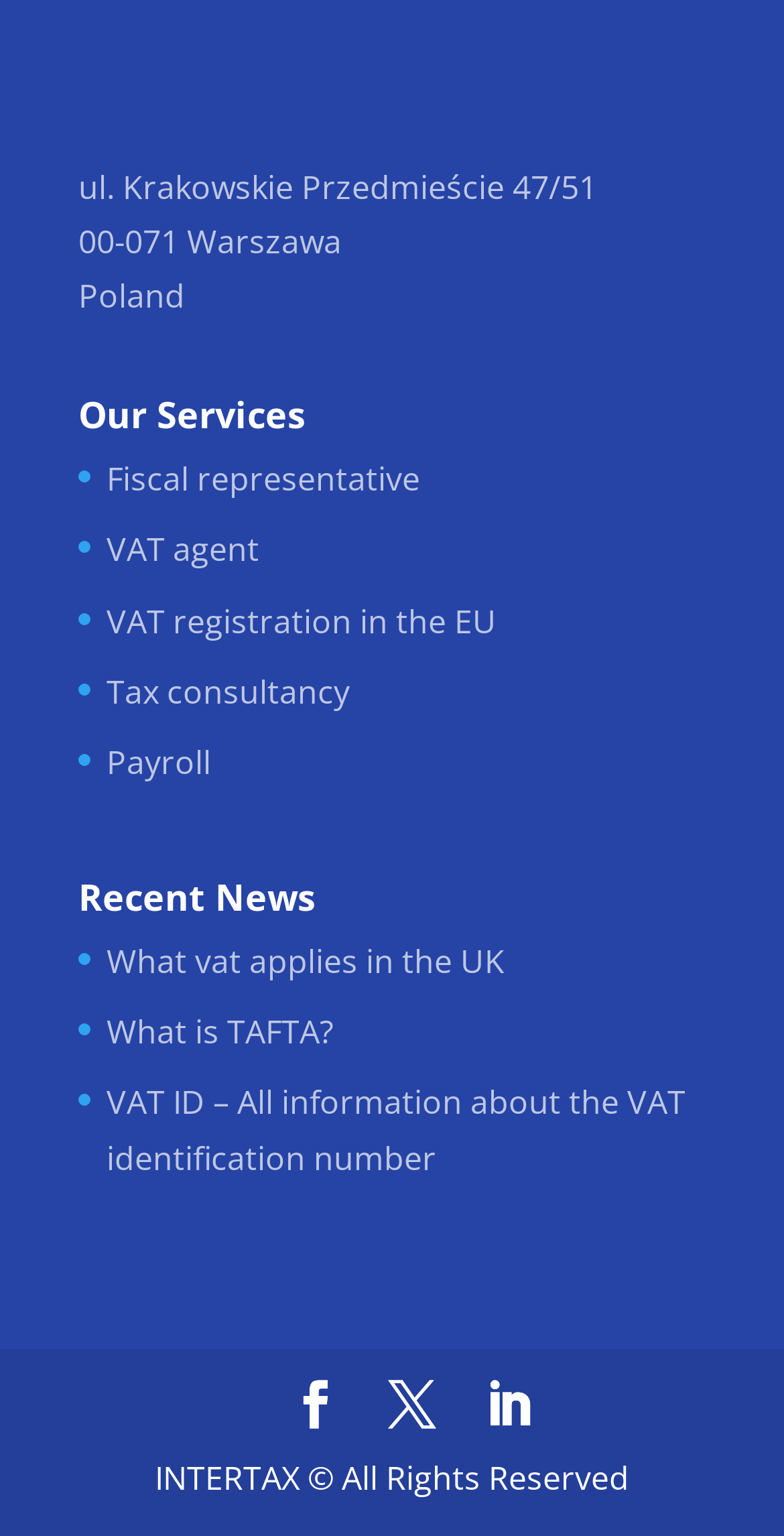Determine the bounding box coordinates of the region I should click to achieve the following instruction: "Read about VAT registration in the EU". Ensure the bounding box coordinates are four float numbers between 0 and 1, i.e., [left, top, right, bottom].

[0.136, 0.389, 0.633, 0.418]